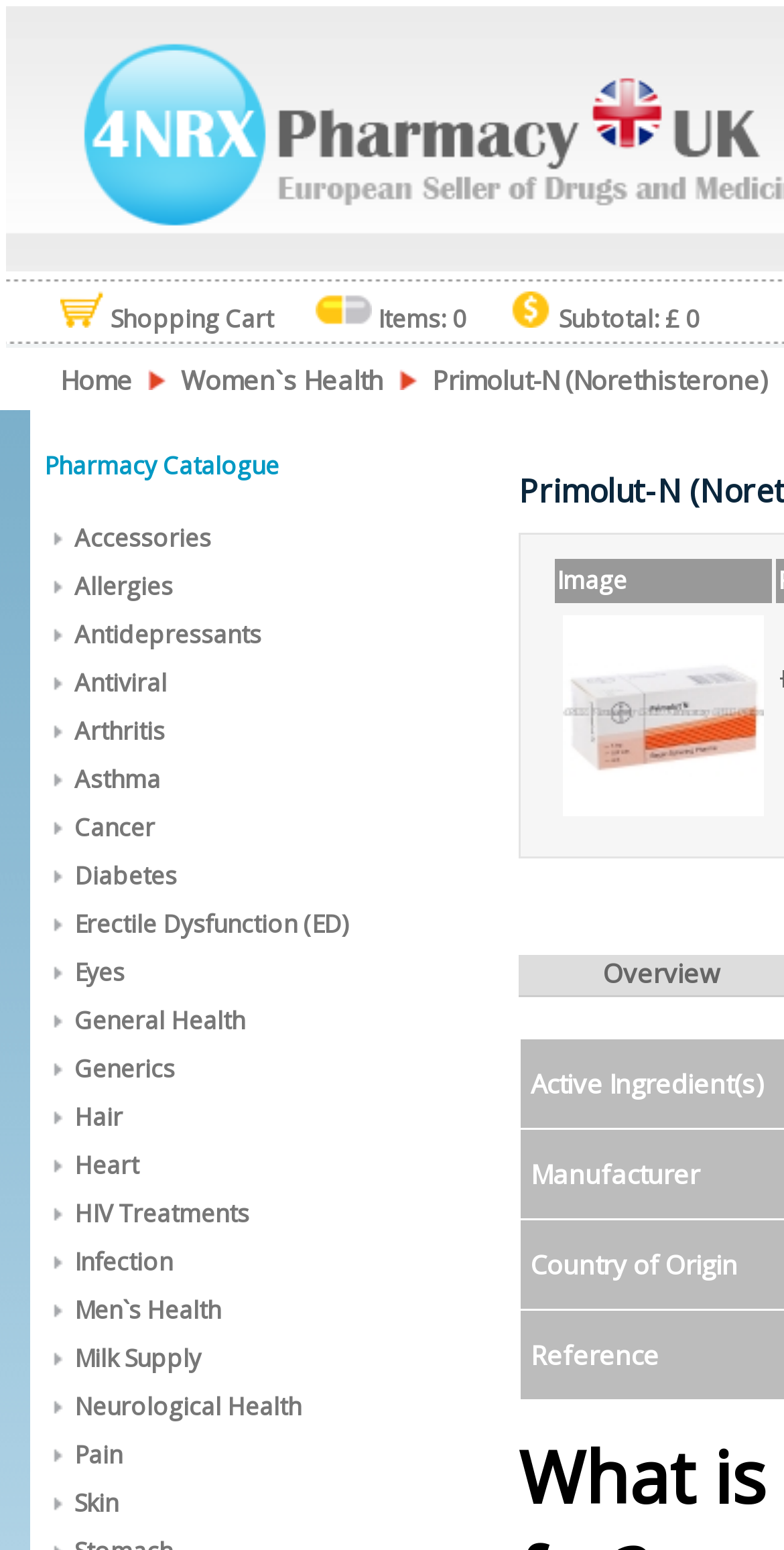Can you show the bounding box coordinates of the region to click on to complete the task described in the instruction: "Go to Accessories"?

[0.095, 0.336, 0.269, 0.359]